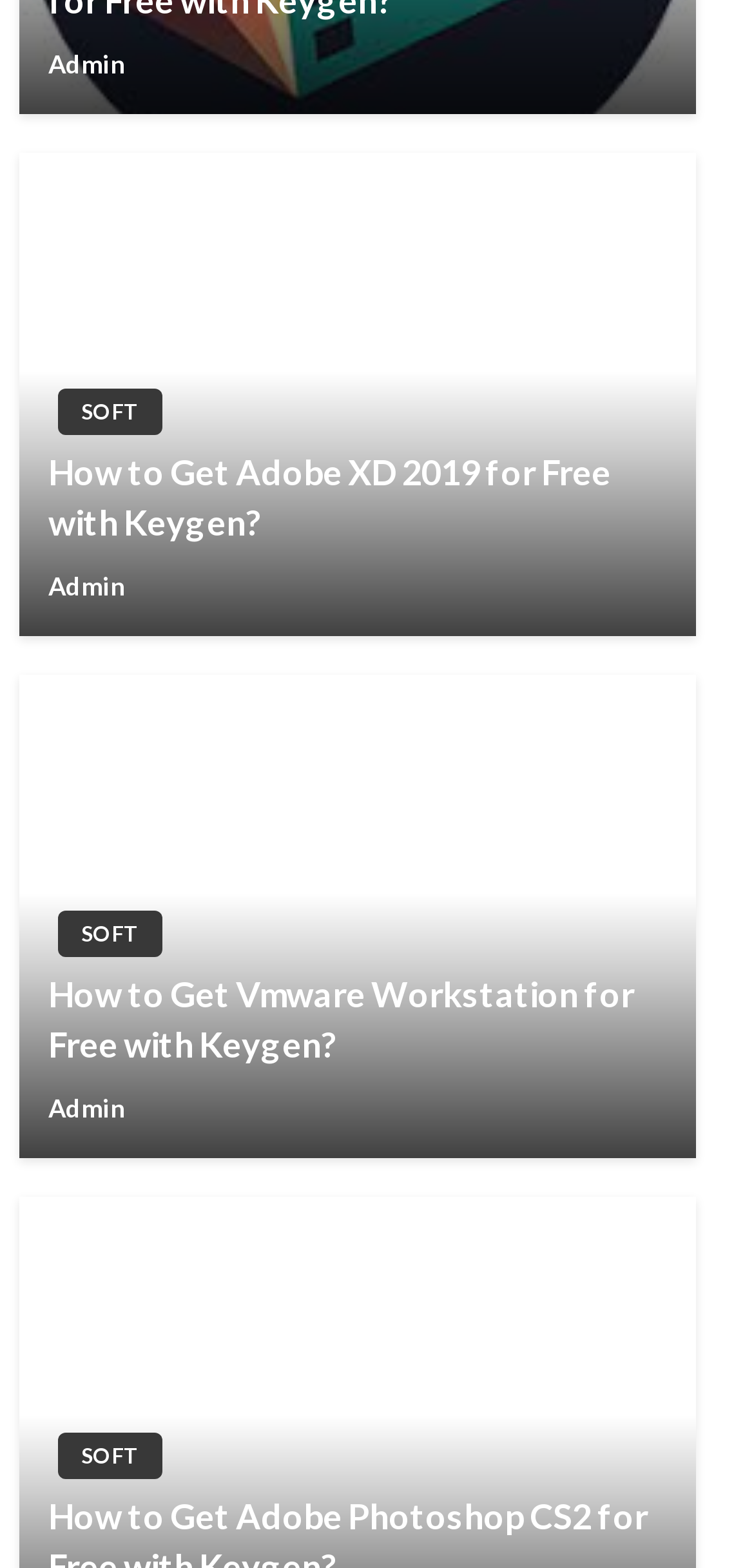Please answer the following question using a single word or phrase: What is the topic of the first article?

Adobe XD 2019